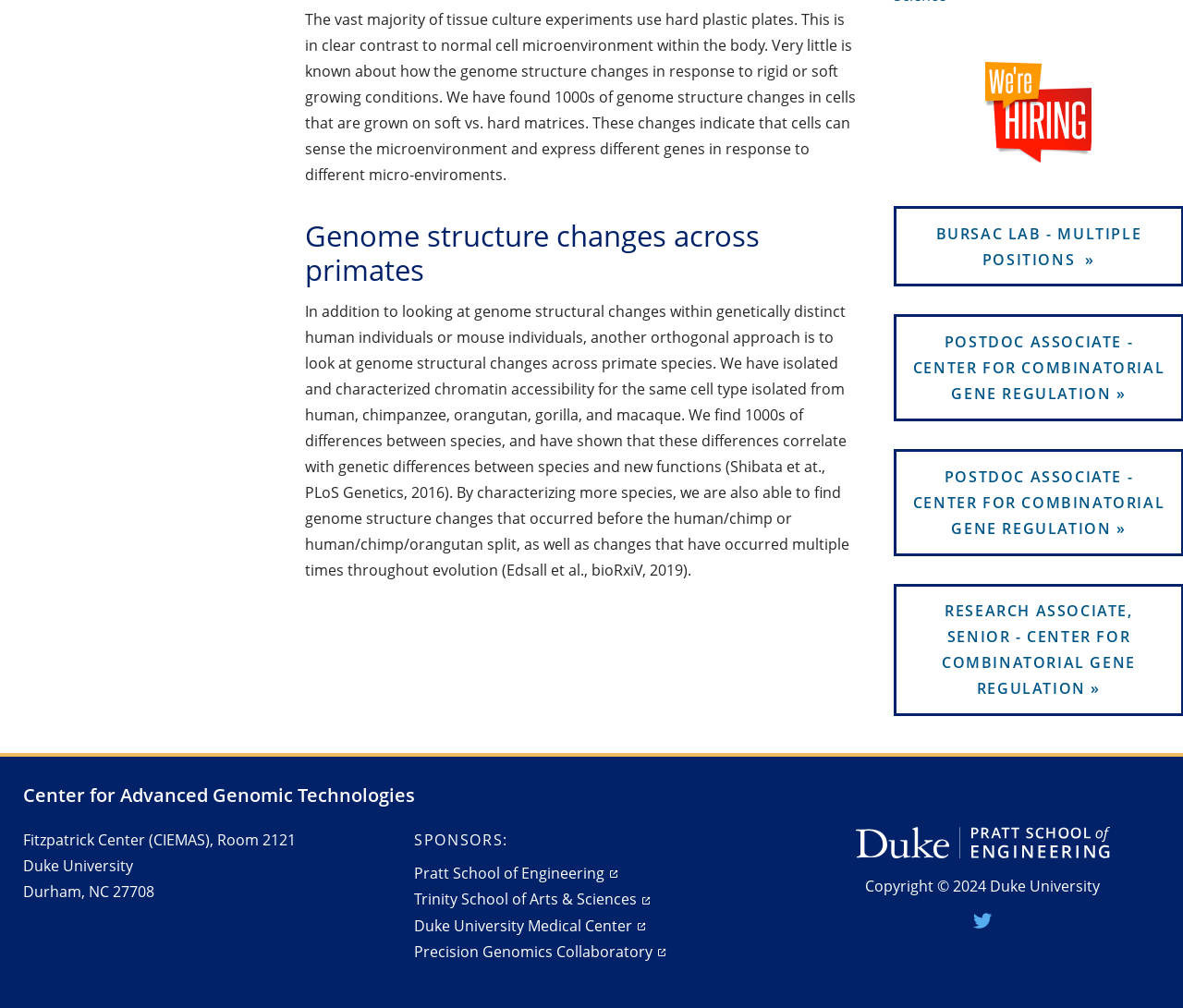Using the element description Twitter, predict the bounding box coordinates for the UI element. Provide the coordinates in (top-left x, top-left y, bottom-right x, bottom-right y) format with values ranging from 0 to 1.

[0.823, 0.904, 0.838, 0.924]